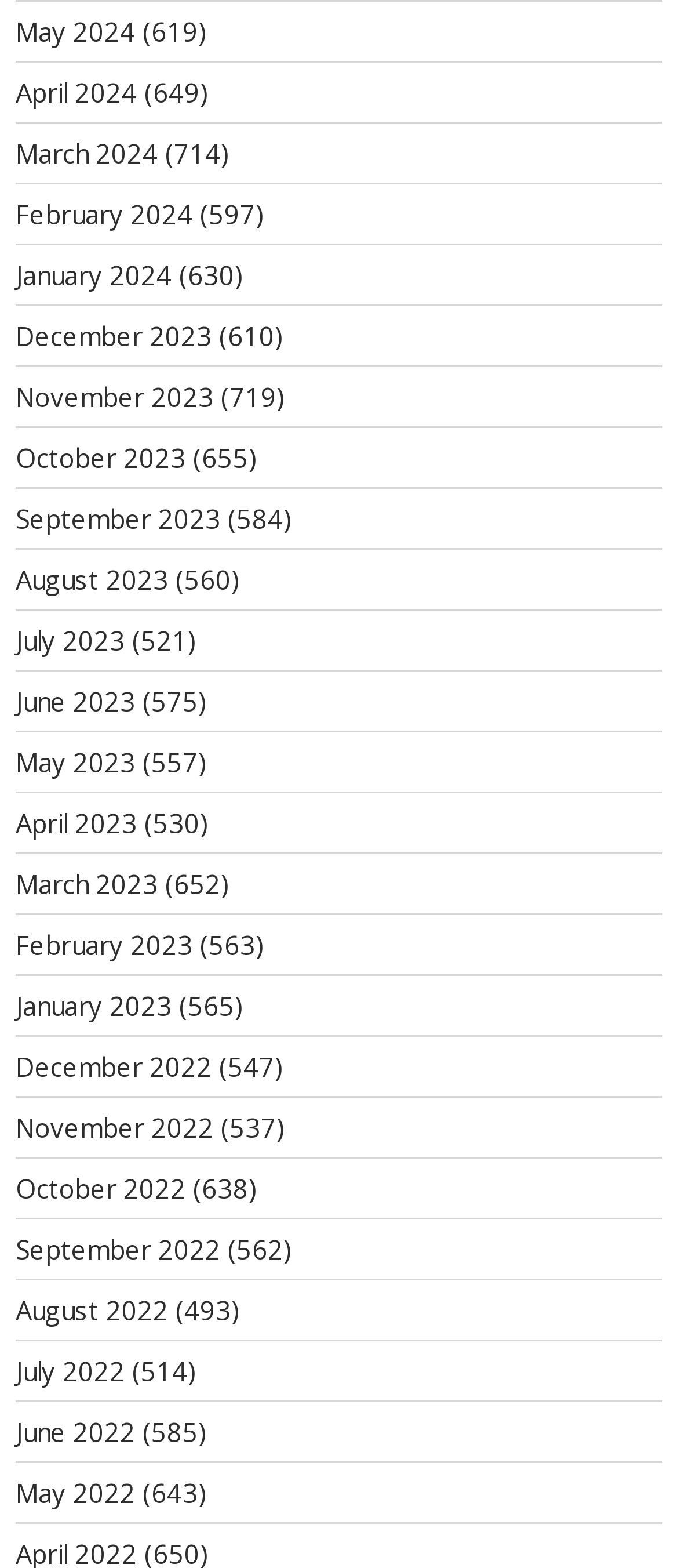Determine the bounding box of the UI element mentioned here: "November 2022". The coordinates must be in the format [left, top, right, bottom] with values ranging from 0 to 1.

[0.023, 0.708, 0.315, 0.73]